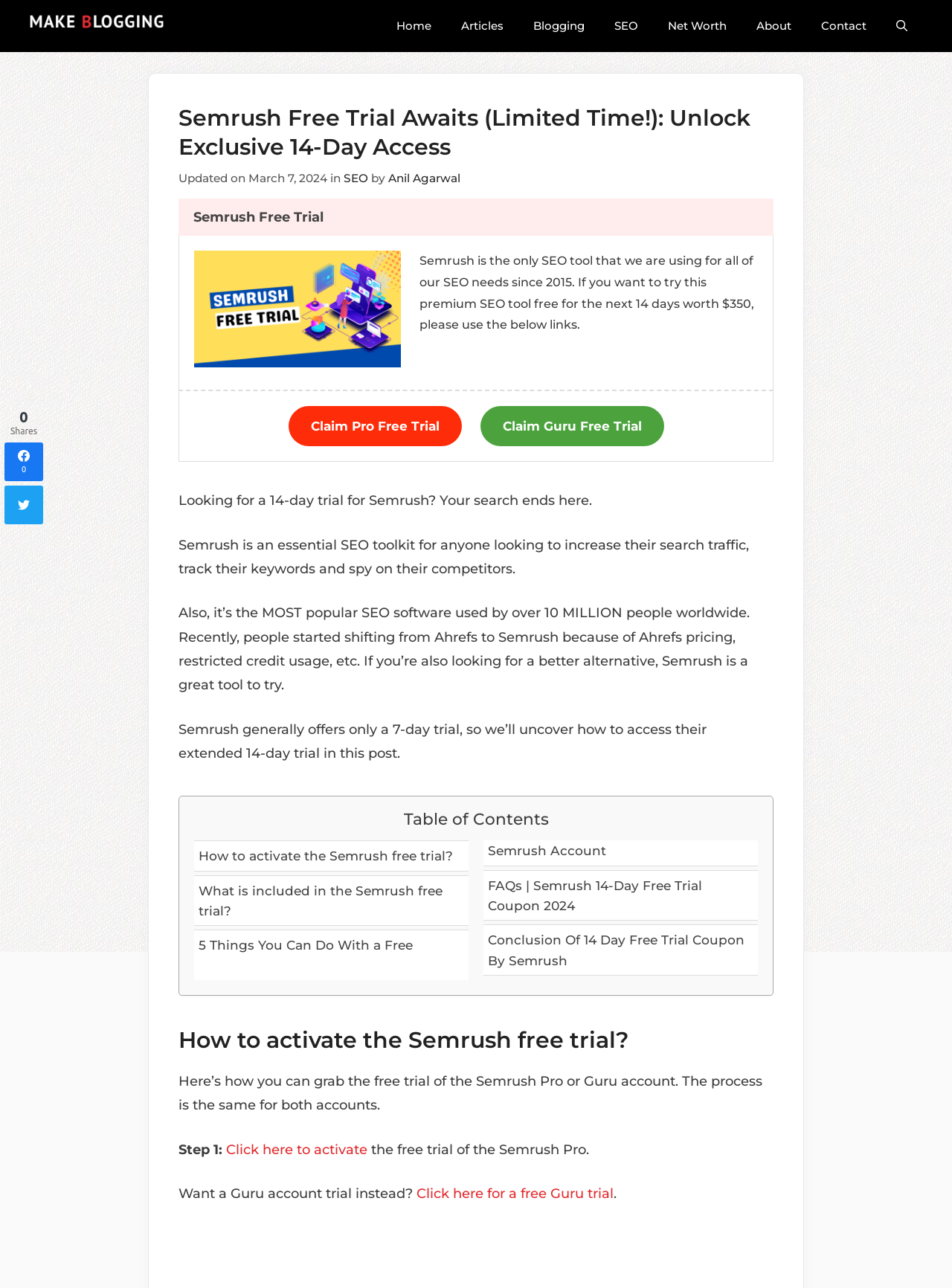Please identify the bounding box coordinates of the element on the webpage that should be clicked to follow this instruction: "Click on the 'How to activate the Semrush free trial?' link". The bounding box coordinates should be given as four float numbers between 0 and 1, formatted as [left, top, right, bottom].

[0.204, 0.653, 0.492, 0.676]